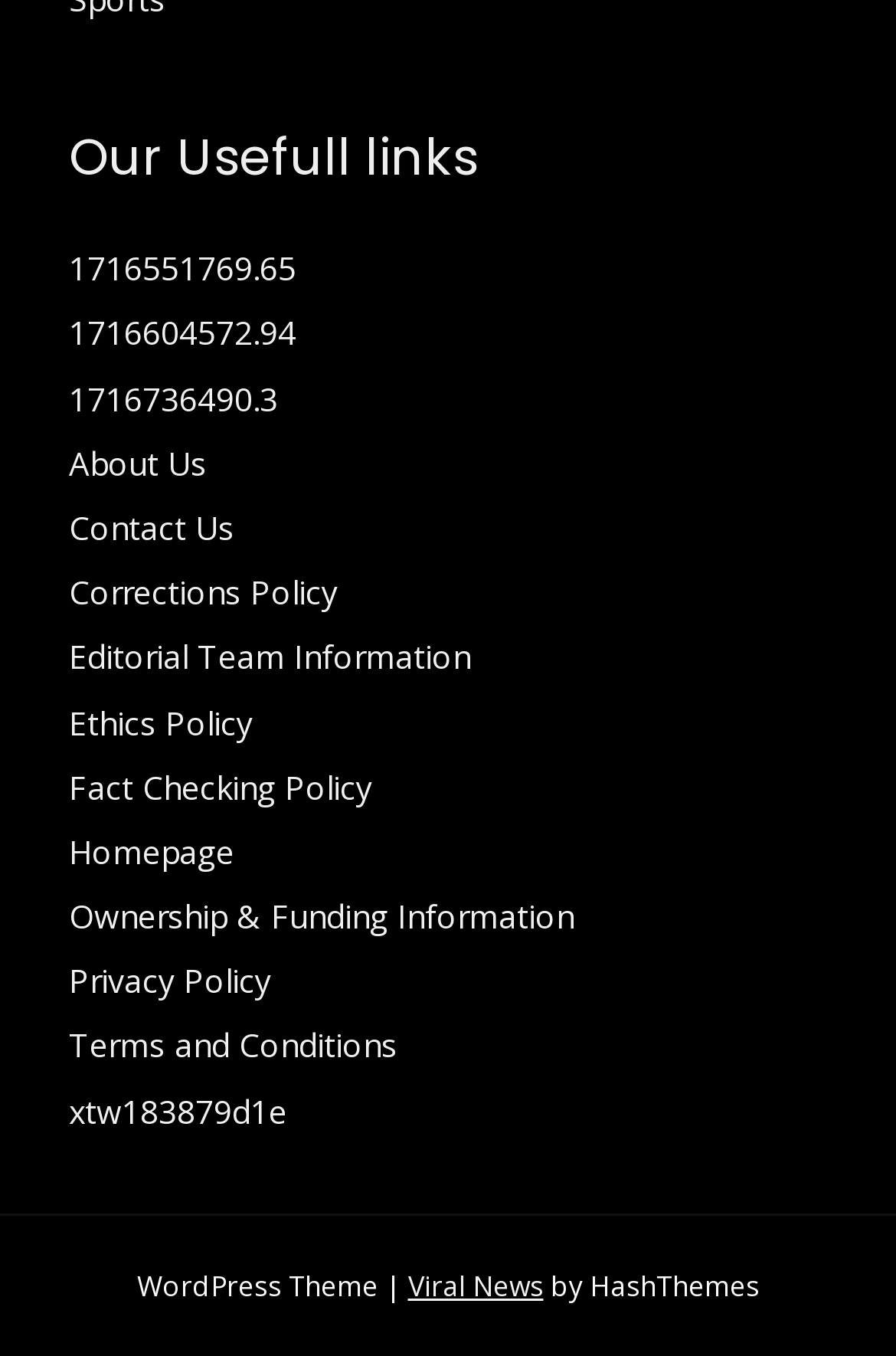Identify the bounding box coordinates of the area that should be clicked in order to complete the given instruction: "read Corrections Policy". The bounding box coordinates should be four float numbers between 0 and 1, i.e., [left, top, right, bottom].

[0.077, 0.421, 0.377, 0.453]